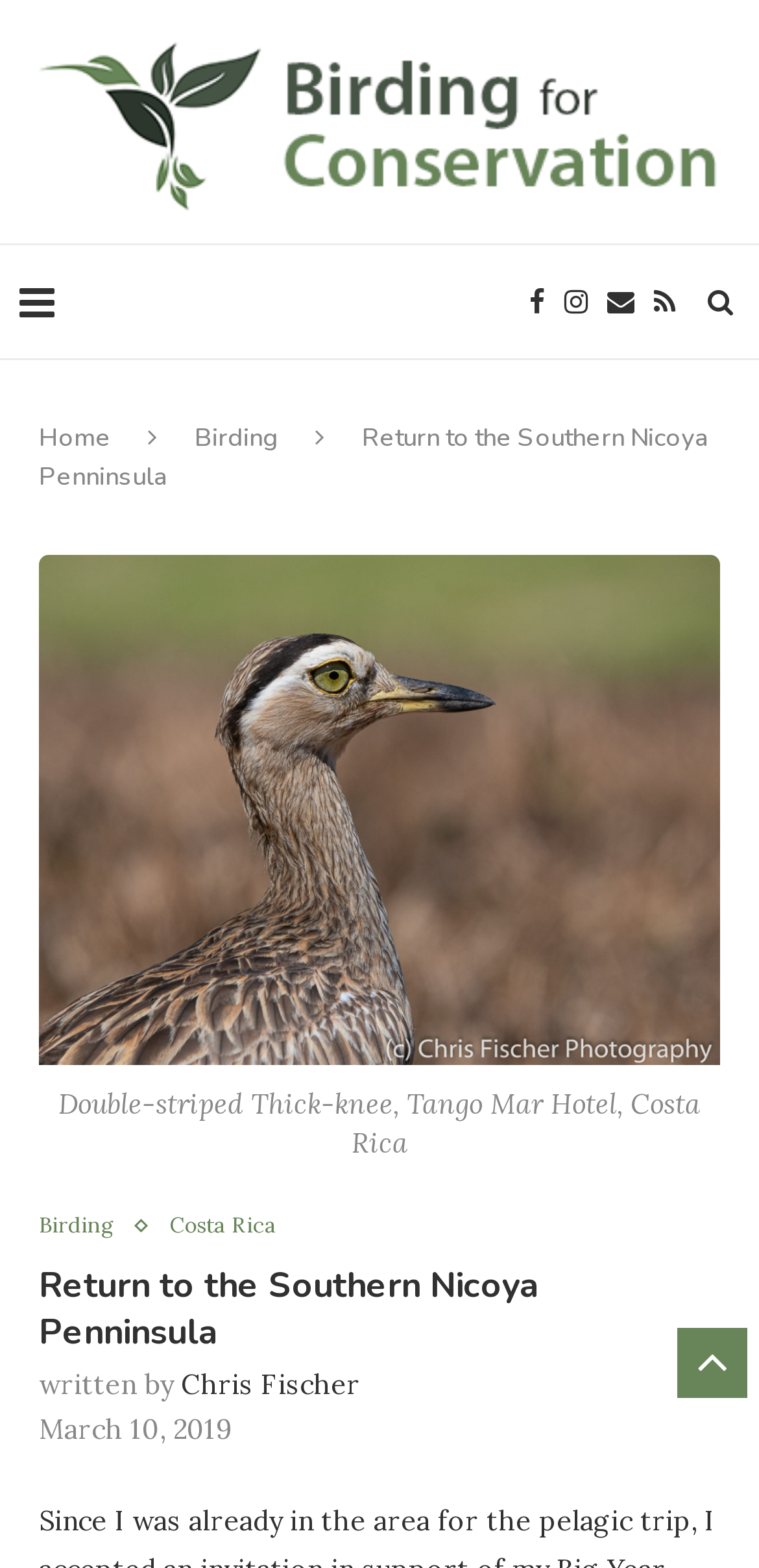Summarize the webpage in an elaborate manner.

The webpage is about birding in Costa Rica, specifically in the Southern Nicoya Peninsula. At the top, there is a logo with the text "Birding for Conservation" and an image with the same name. Below the logo, there are five social media links, represented by icons, aligned horizontally.

On the left side, there are three main navigation links: "Home", "Birding", and a heading that reads "Return to the Southern Nicoya Penninsula". Below these links, there is a large image of a Double-striped Thick-knee bird, taken at Tango Mar Hotel, Costa Rica. The image takes up most of the page's width.

To the right of the image, there are two links: "Birding" and "Costa Rica". Further down, there is a heading that repeats the title "Return to the Southern Nicoya Penninsula". Below the heading, there is a text that reads "written by" followed by a link to the author's name, "Chris Fischer". The date "March 10, 2019" is displayed below the author's name.

The webpage also mentions that Tango Mar is well-positioned for visiting local birding hotspots such as Curu National Wildlife Refuge, Pochote mangroves, Río Panica, and more.